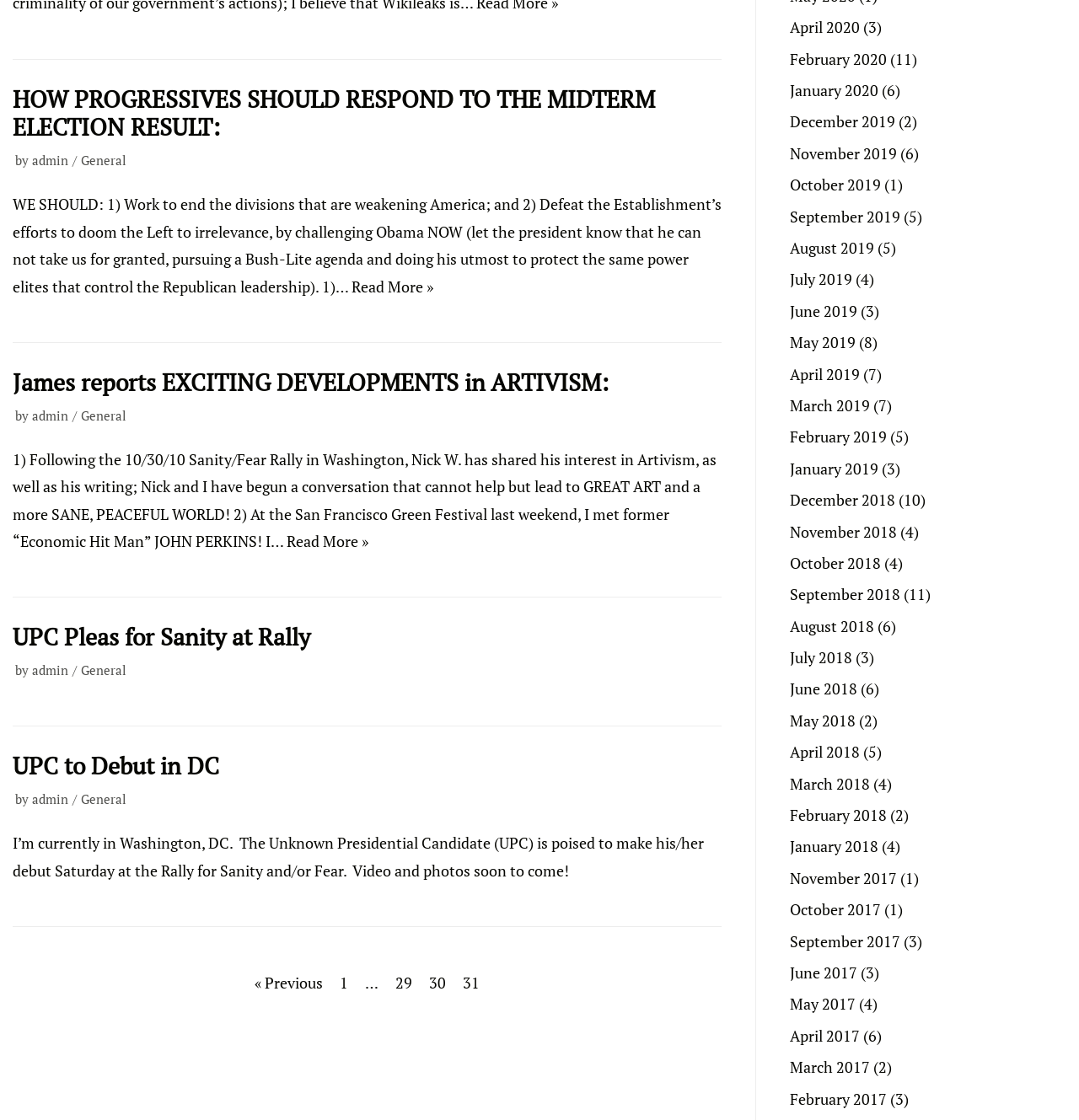Respond to the following question using a concise word or phrase: 
What is the topic of the first article?

Midterm election result